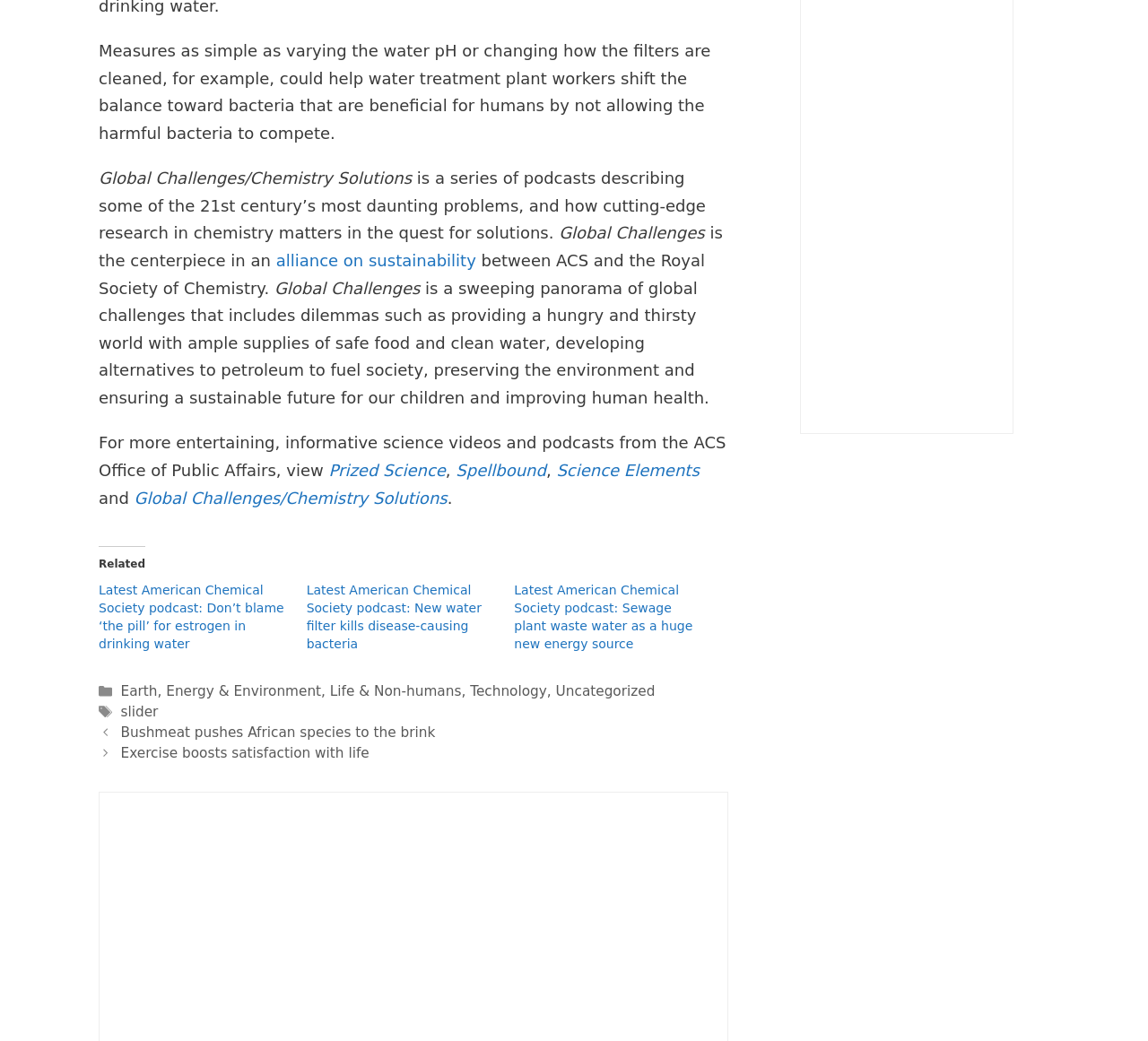Provide a one-word or brief phrase answer to the question:
What is the alliance between?

ACS and the Royal Society of Chemistry